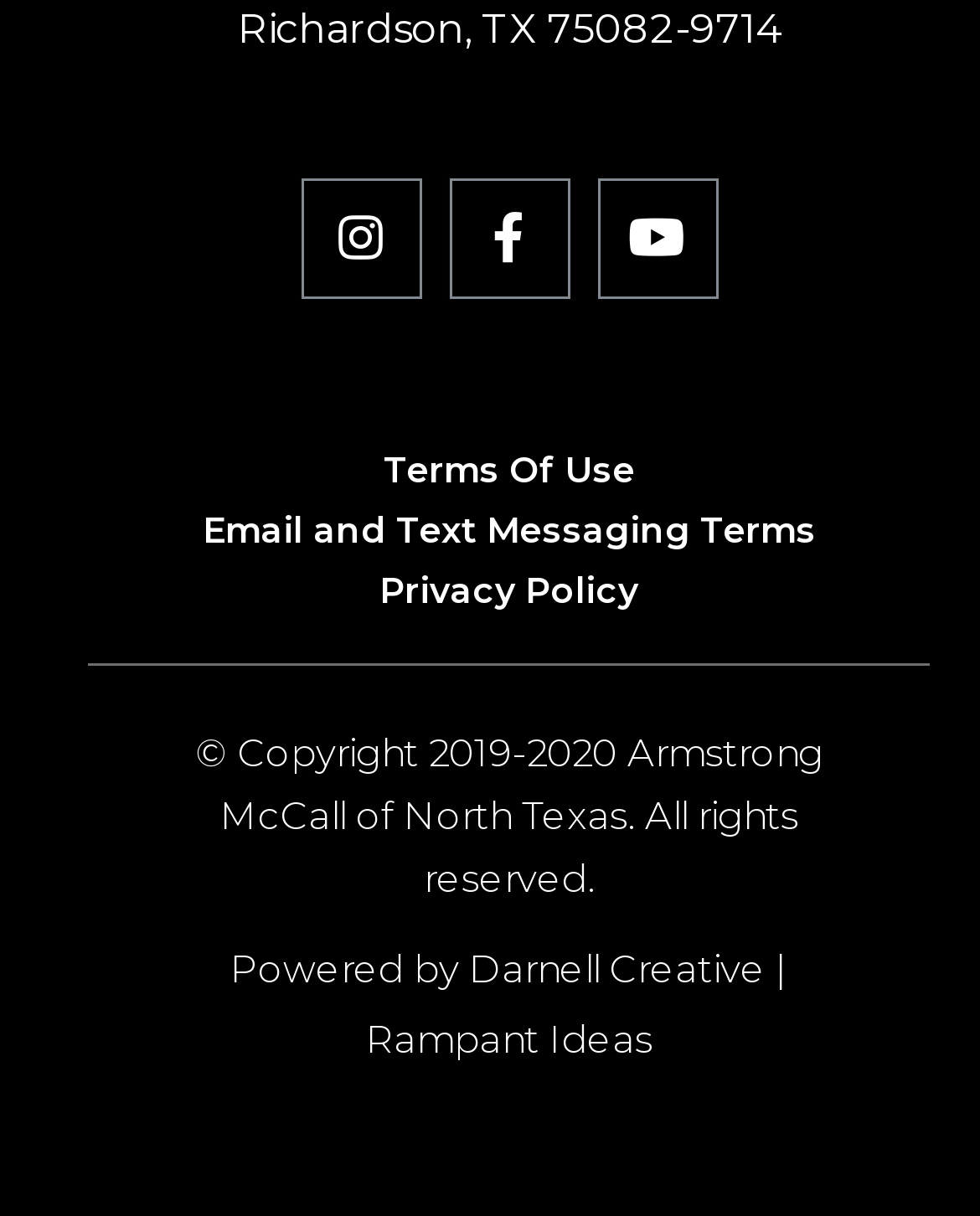Respond with a single word or phrase:
What is the address mentioned on the webpage?

Richardson, TX 75082-9714